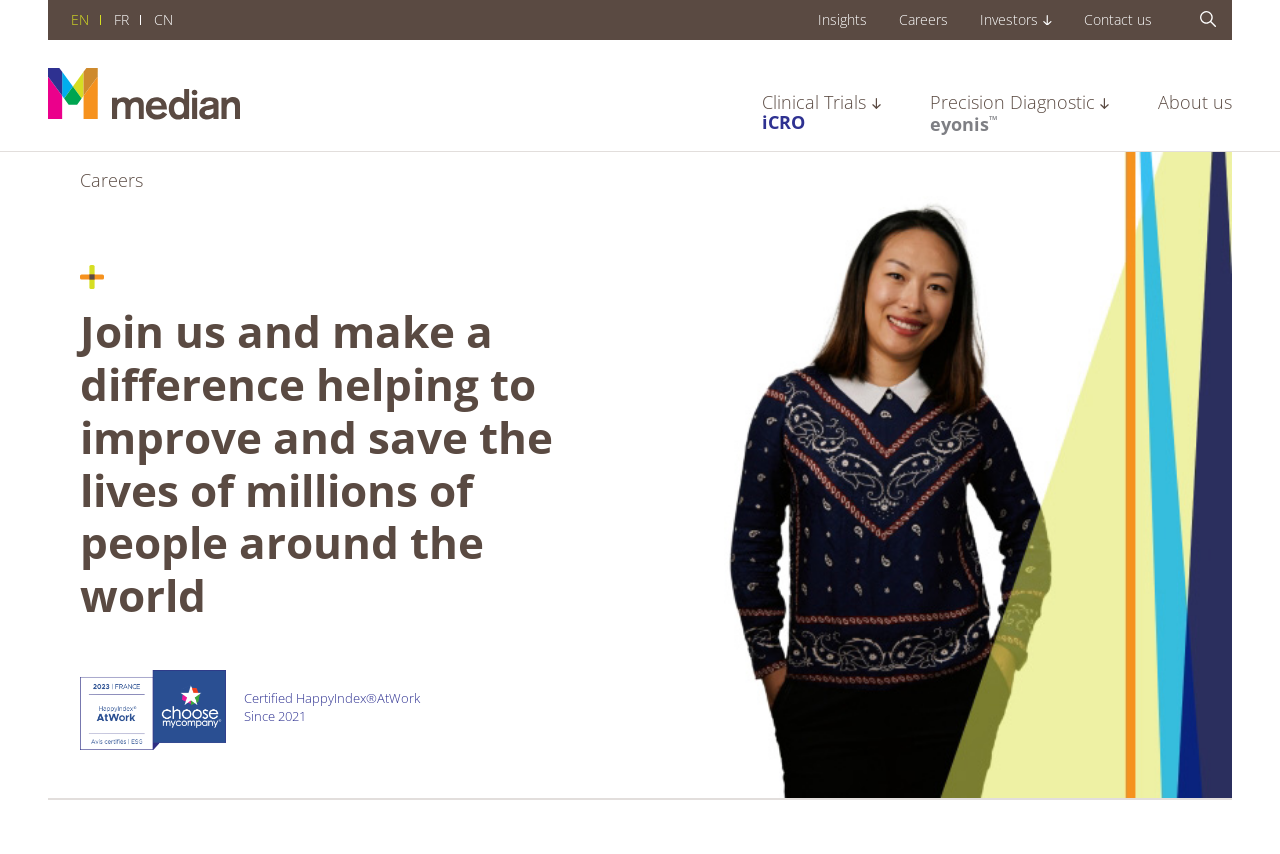Locate the bounding box coordinates of the element that should be clicked to execute the following instruction: "Learn about clinical trials".

[0.596, 0.109, 0.689, 0.155]